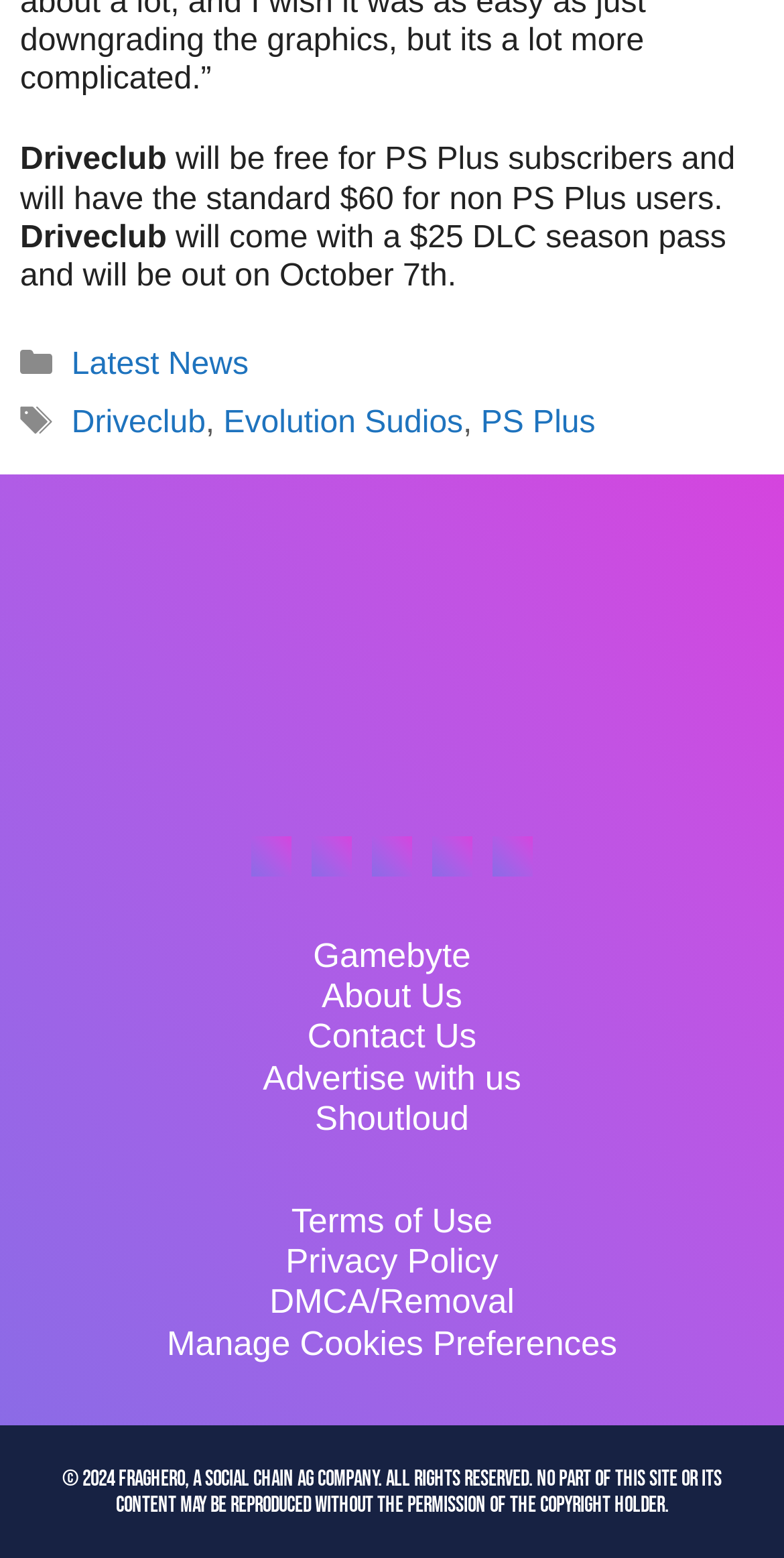For the following element description, predict the bounding box coordinates in the format (top-left x, top-left y, bottom-right x, bottom-right y). All values should be floating point numbers between 0 and 1. Description: About Us

[0.41, 0.627, 0.59, 0.652]